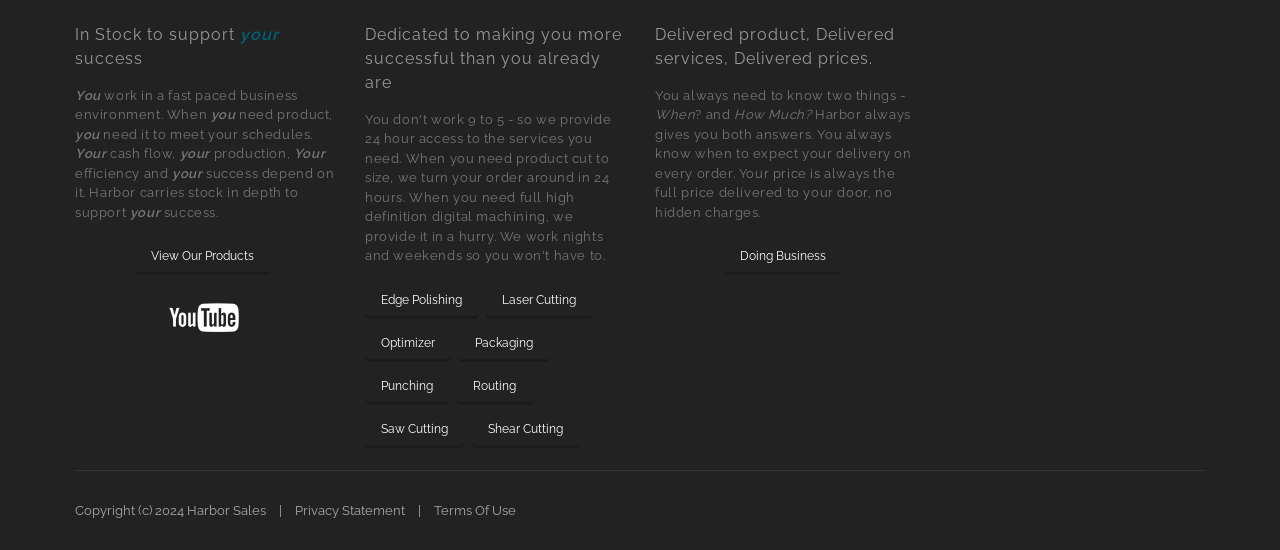What does Harbor Sales do?
Please answer the question with a single word or phrase, referencing the image.

Supports business success